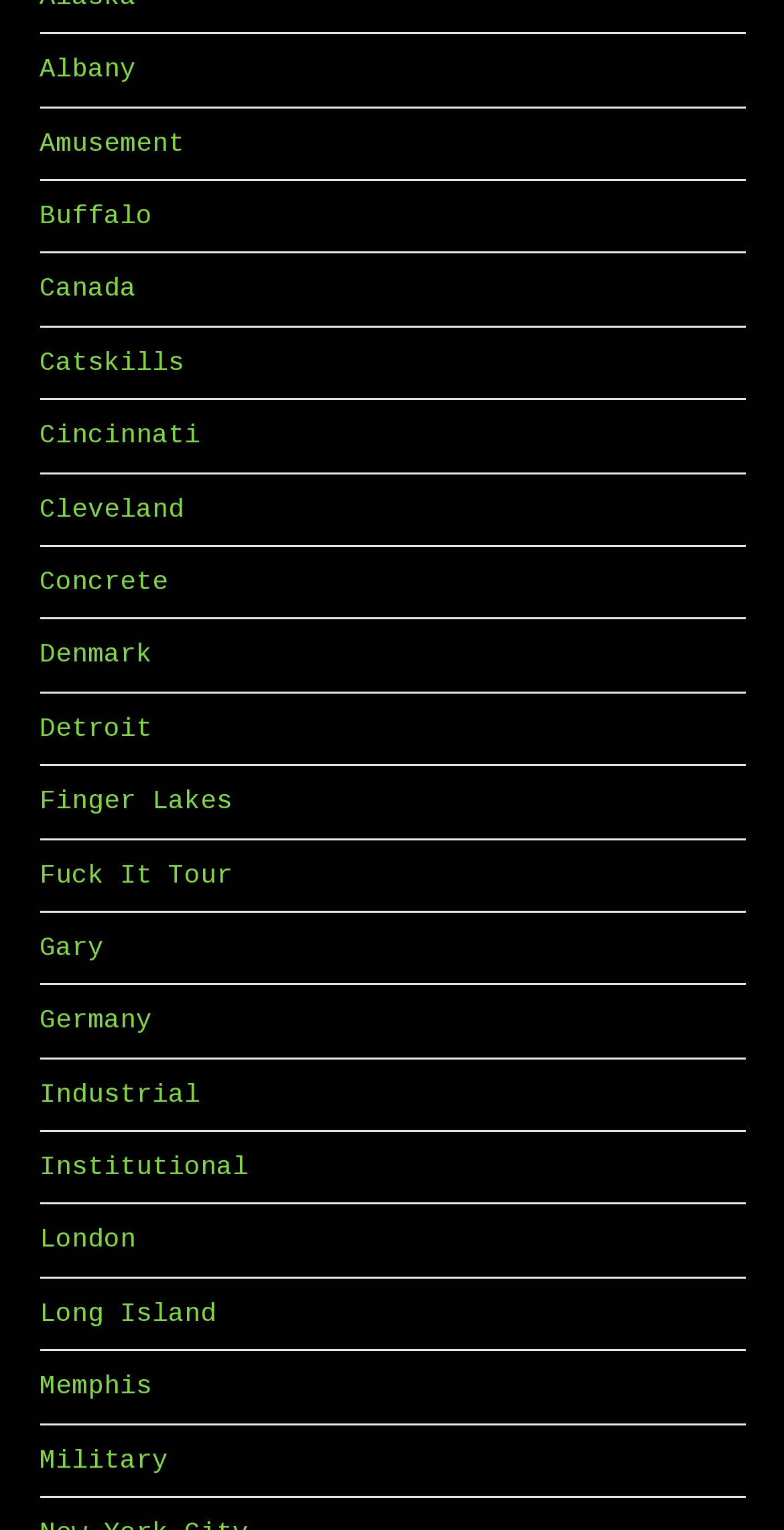What are the cities listed on the webpage?
Based on the image, provide your answer in one word or phrase.

Albany, Buffalo, Cincinnati, etc.